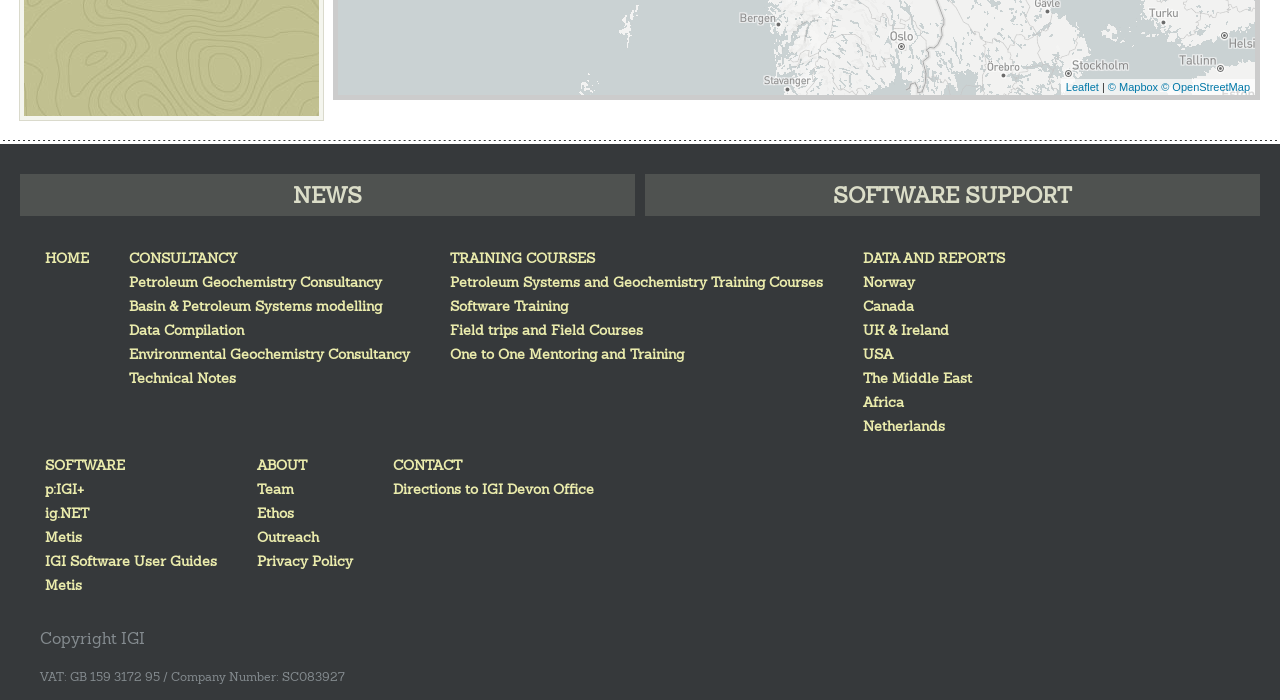Locate the bounding box coordinates of the item that should be clicked to fulfill the instruction: "Go to Petroleum Geochemistry Consultancy".

[0.097, 0.386, 0.302, 0.42]